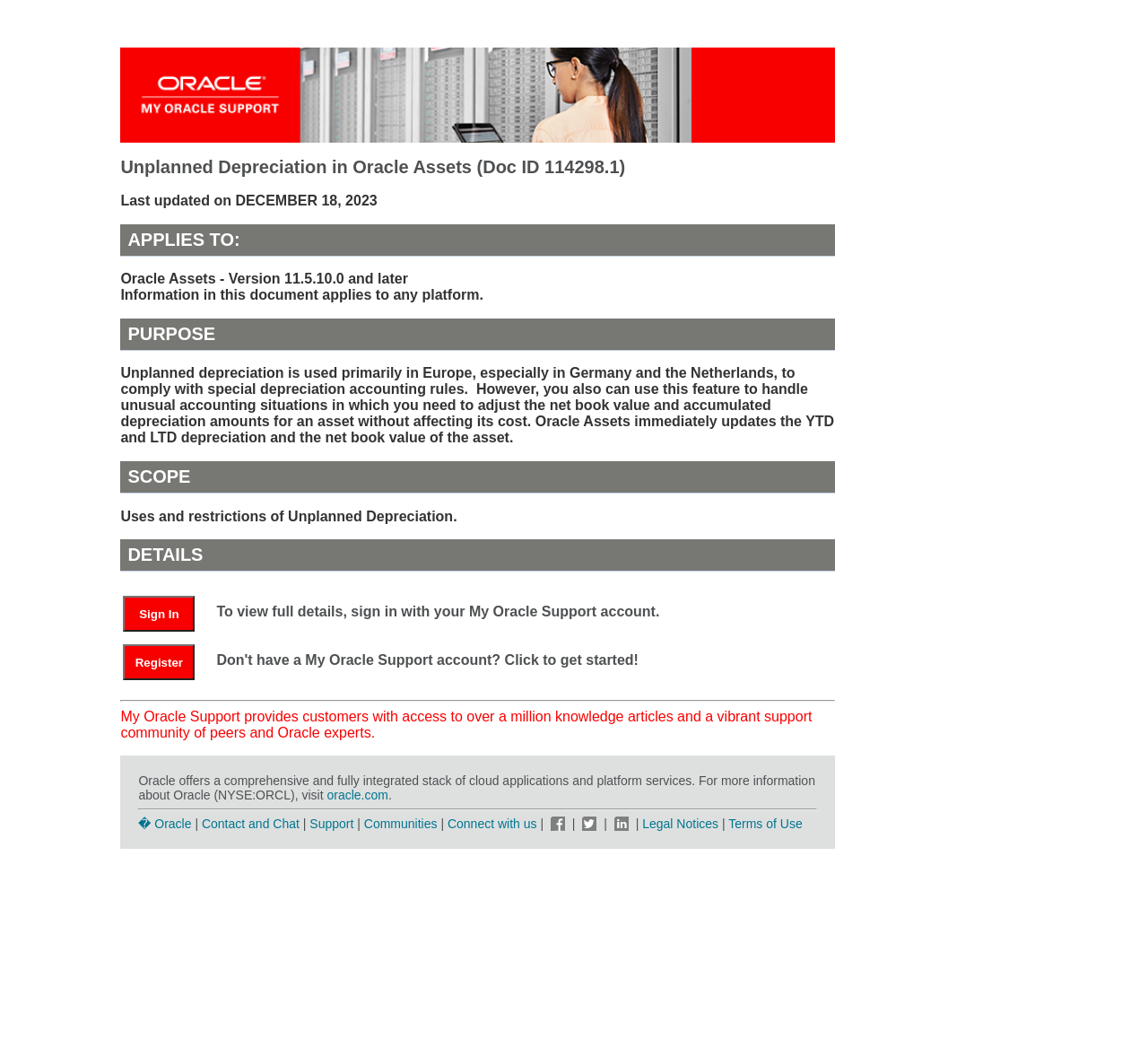Respond to the question below with a single word or phrase: What is the last updated date of the document?

December 18, 2023